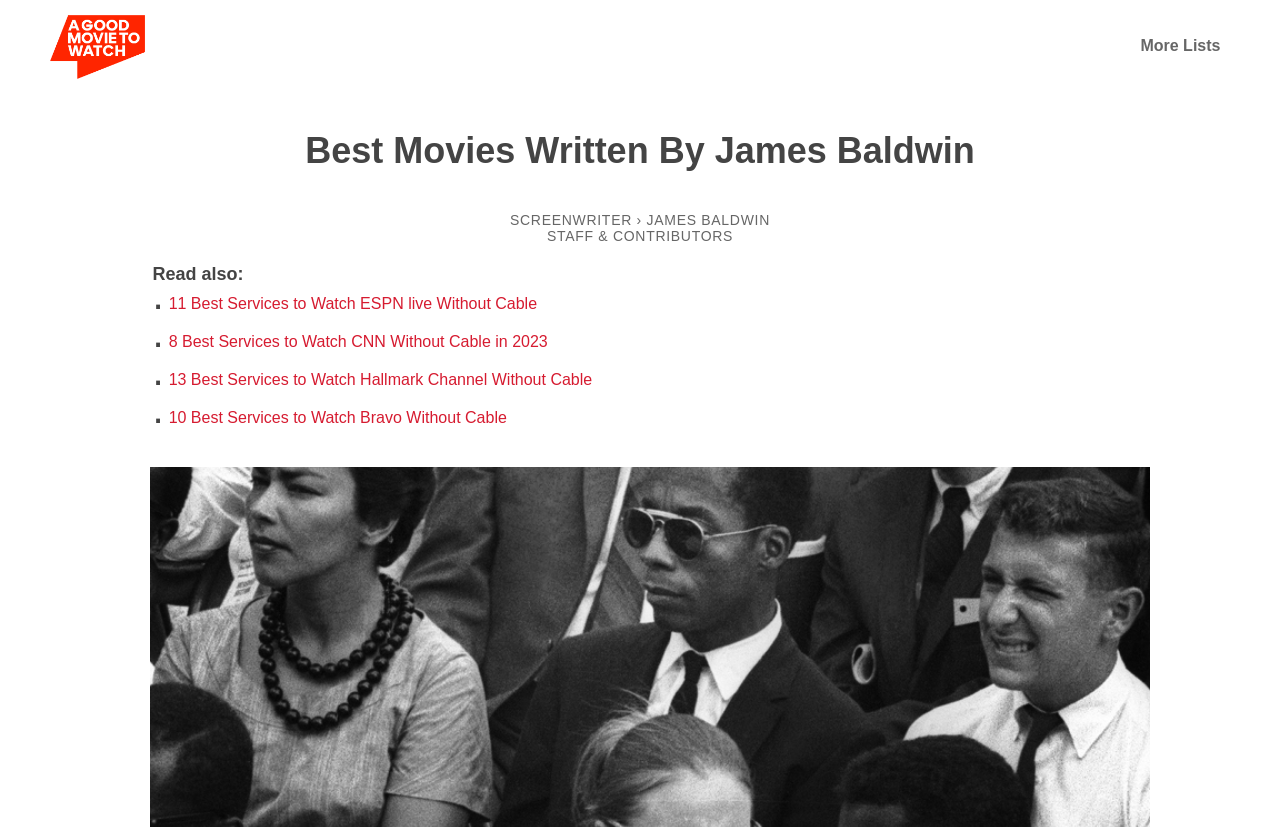Using floating point numbers between 0 and 1, provide the bounding box coordinates in the format (top-left x, top-left y, bottom-right x, bottom-right y). Locate the UI element described here: alt="agoodmovietowatch"

[0.039, 0.055, 0.113, 0.085]